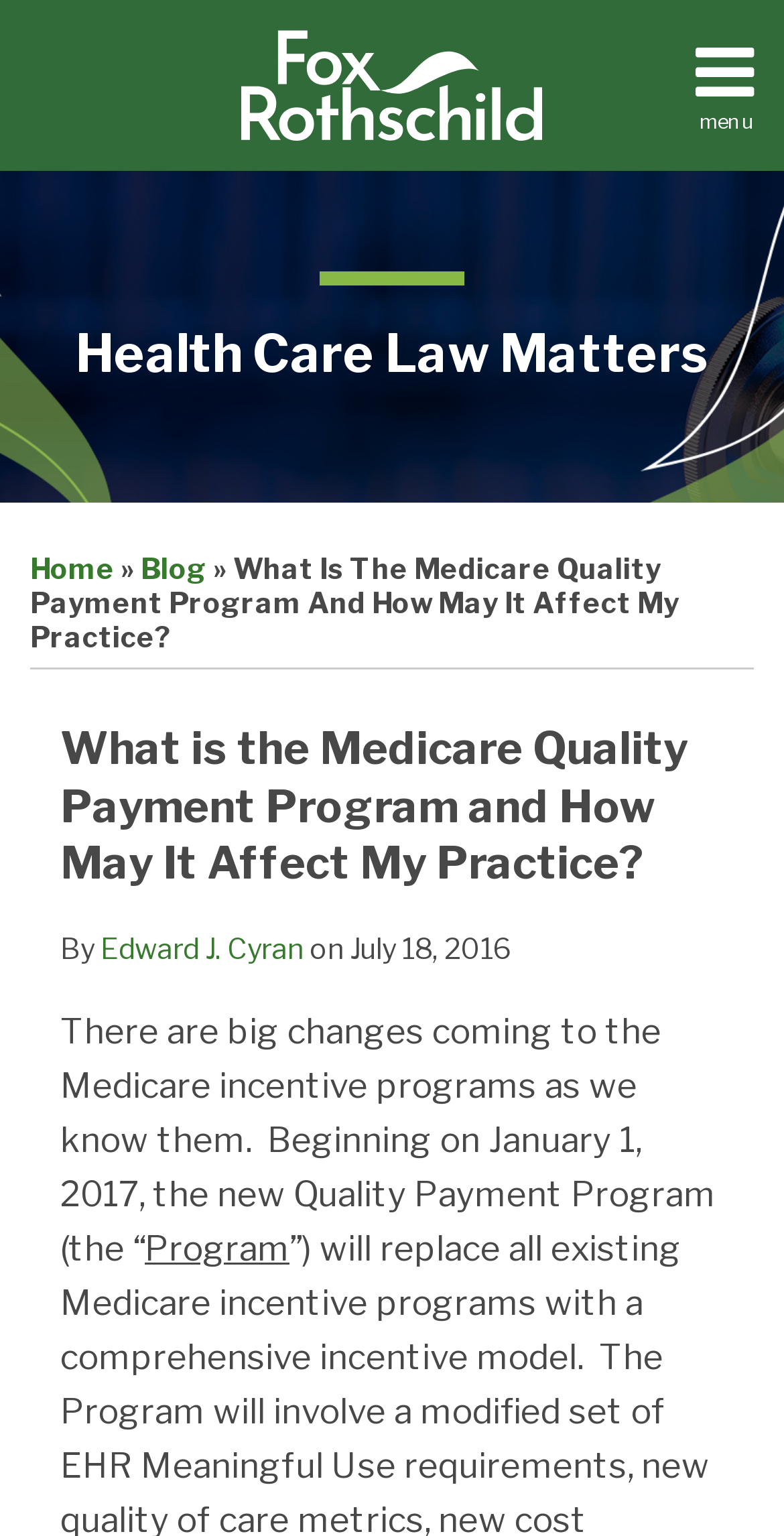Who is the author of the blog post?
Answer the question with a single word or phrase, referring to the image.

Edward J. Cyran